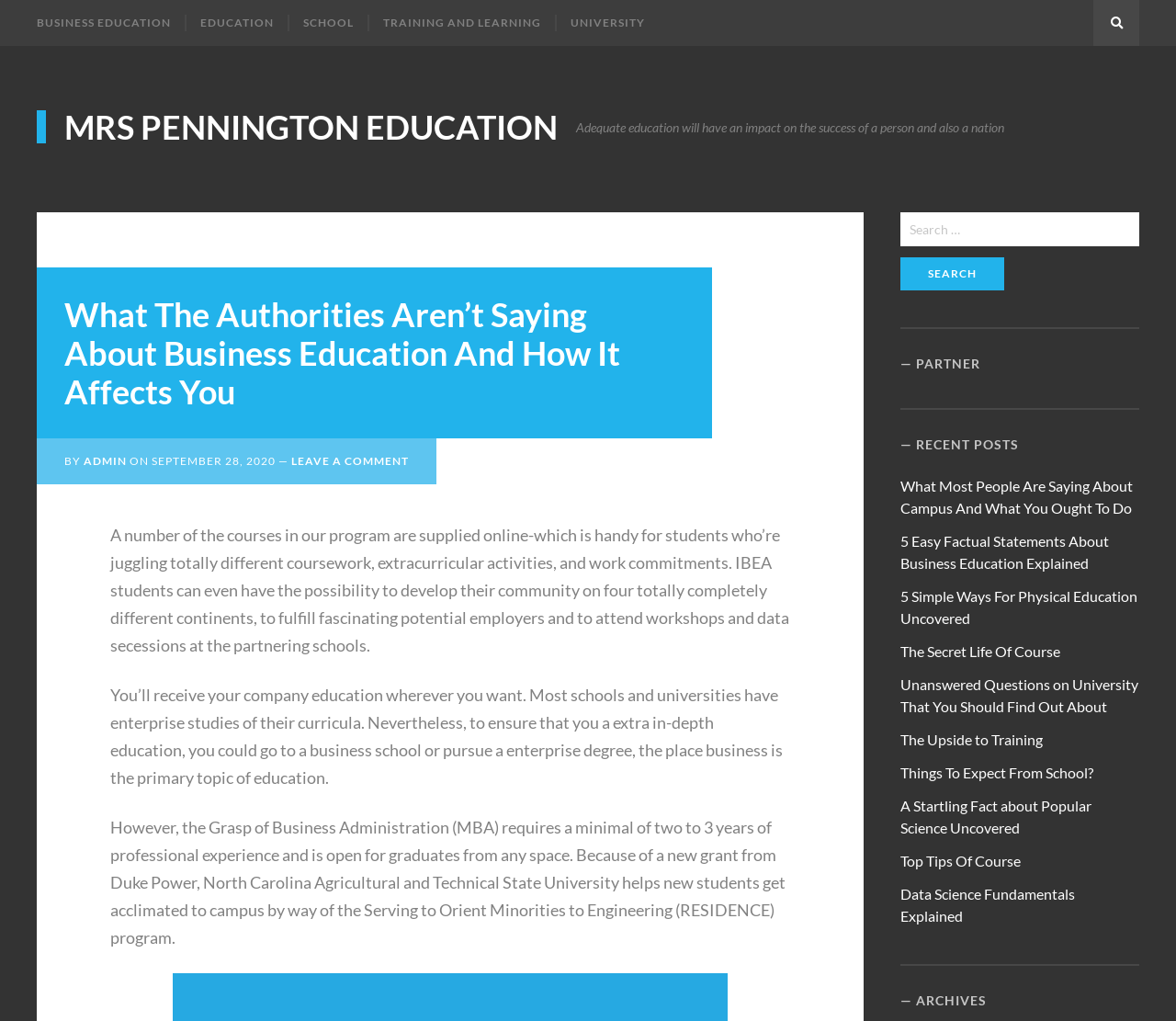What is the author of the article?
Using the image as a reference, answer the question with a short word or phrase.

ADMIN